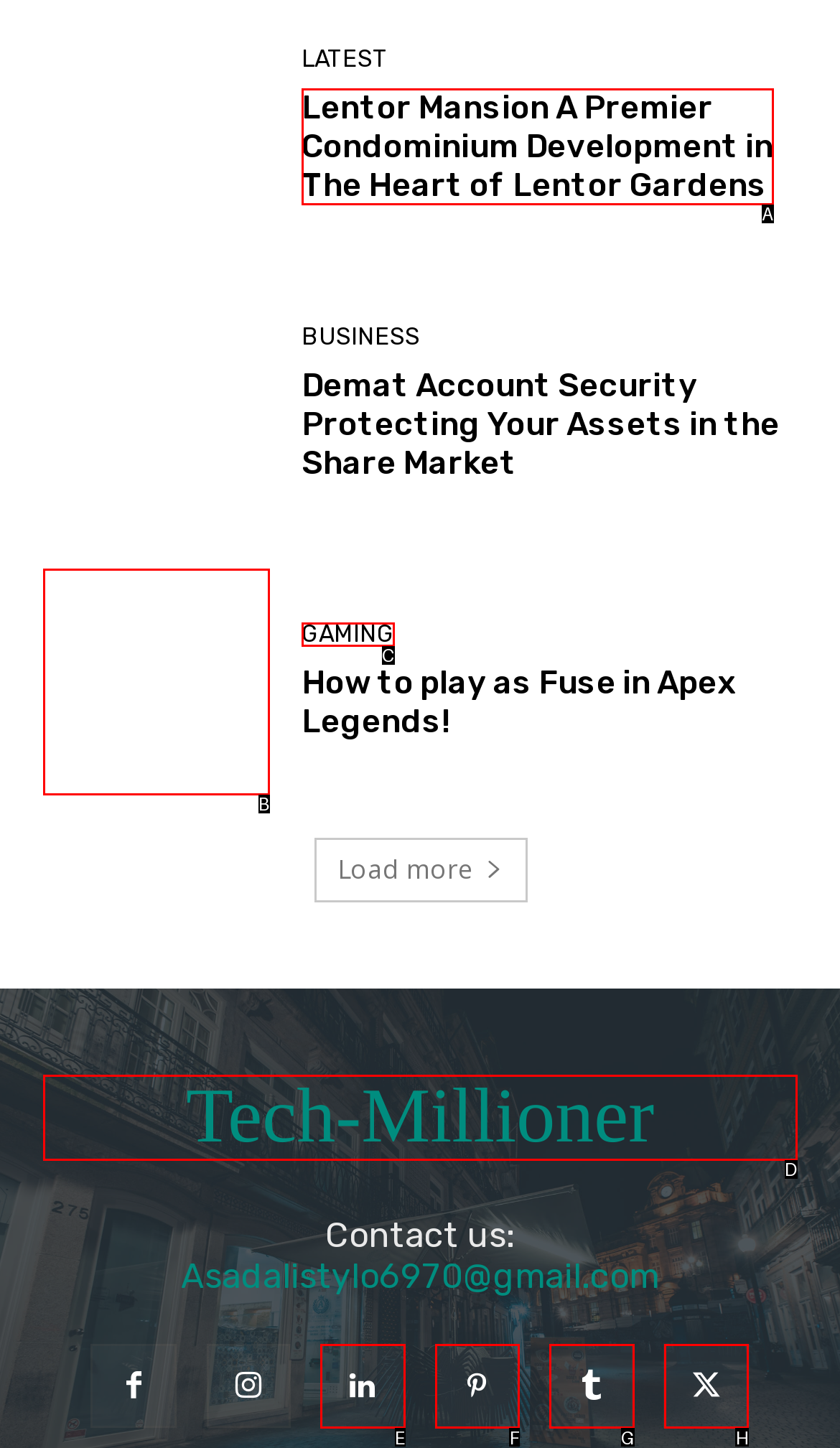Choose the option that best matches the description: Labor & Employment
Indicate the letter of the matching option directly.

None